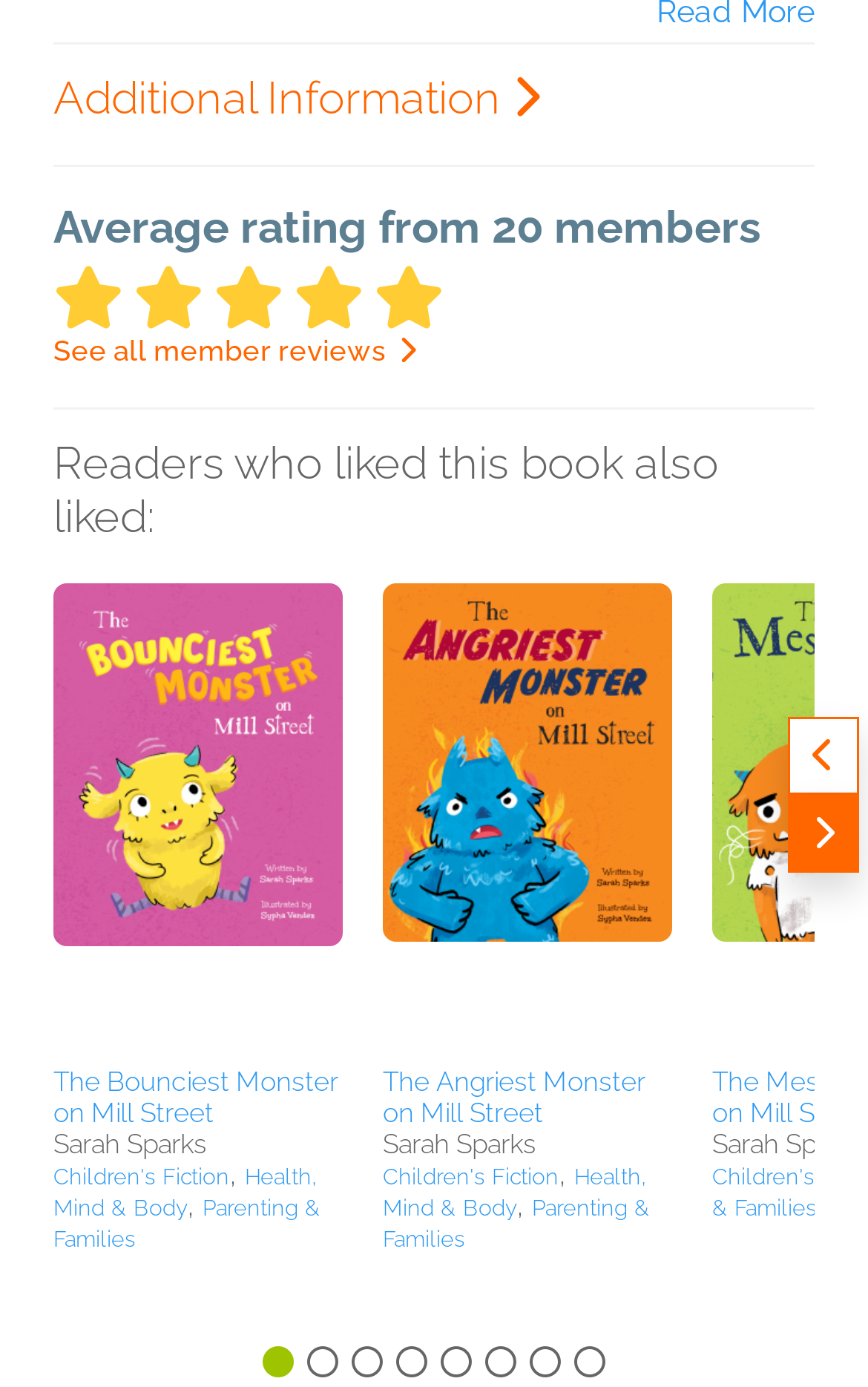Locate the bounding box coordinates of the element that should be clicked to execute the following instruction: "Read more about 'The Bounciest Monster on Mill Street'".

[0.062, 0.421, 0.395, 0.758]